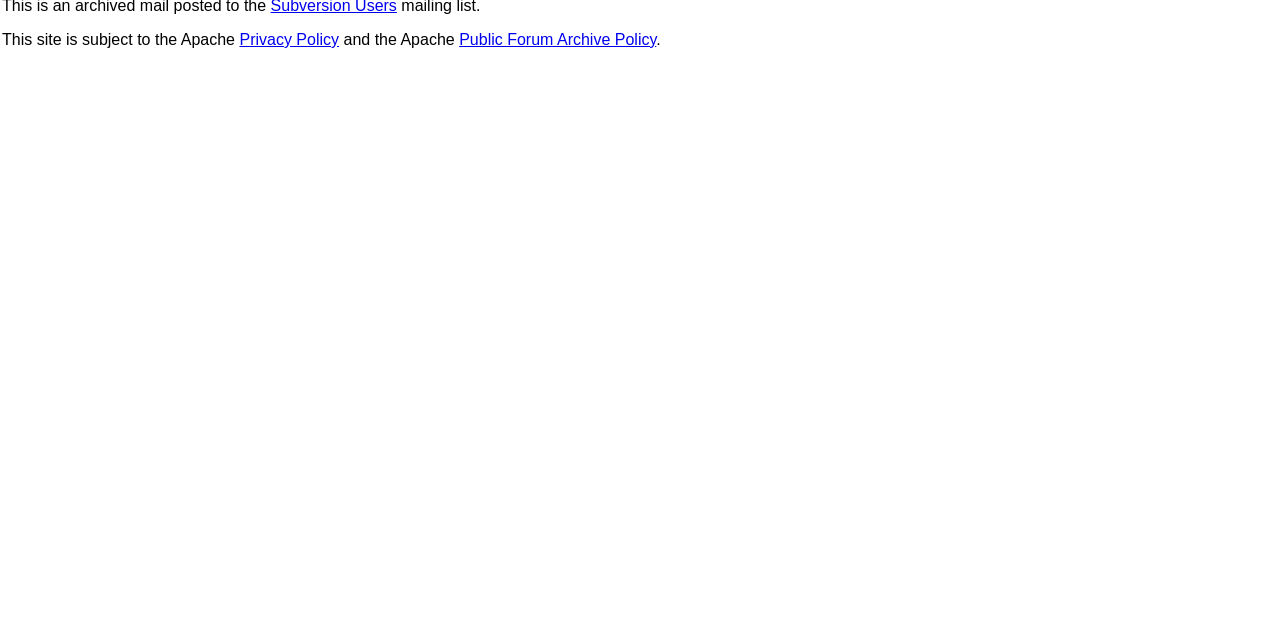Using the description "Public Forum Archive Policy", locate and provide the bounding box of the UI element.

[0.359, 0.048, 0.513, 0.075]